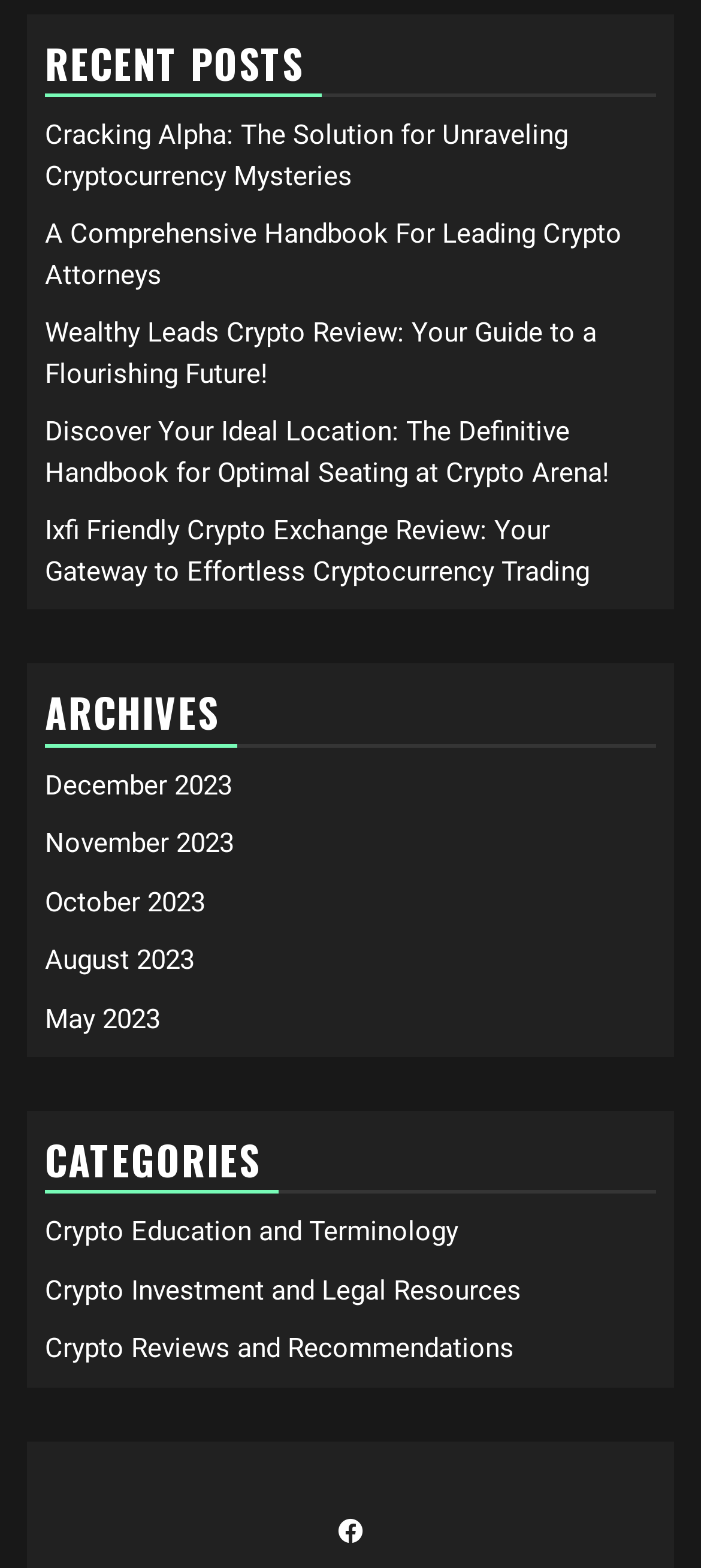Find the bounding box coordinates of the element to click in order to complete this instruction: "email team@casanovabrooks.com". The bounding box coordinates must be four float numbers between 0 and 1, denoted as [left, top, right, bottom].

None